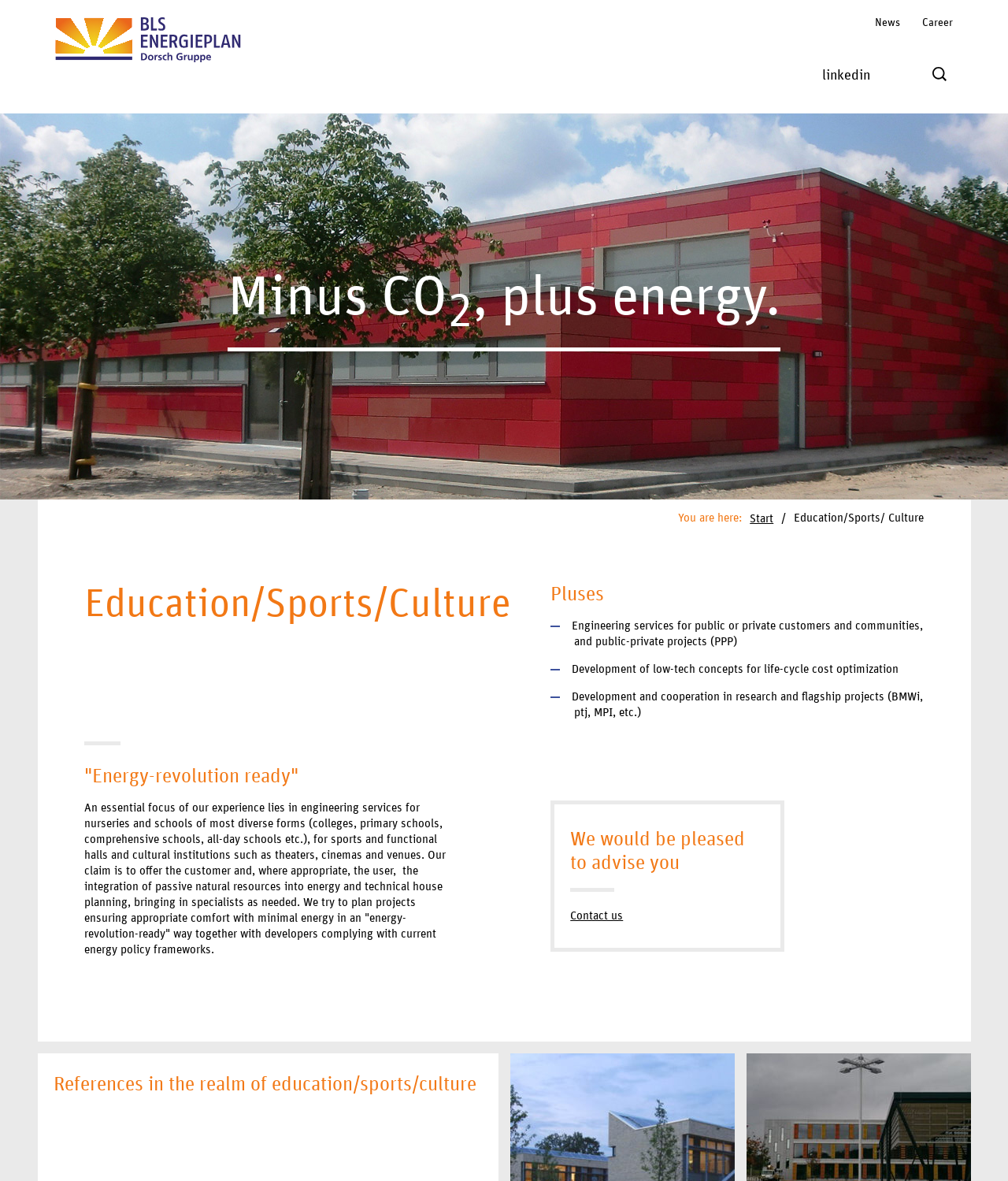What is the name of the school mentioned in the references?
Answer the question with a detailed explanation, including all necessary information.

The name of the school mentioned in the references can be found in the heading 'Plus energy school Hohen Neuendorf', which is under the heading 'References in the realm of education/sports/culture'.